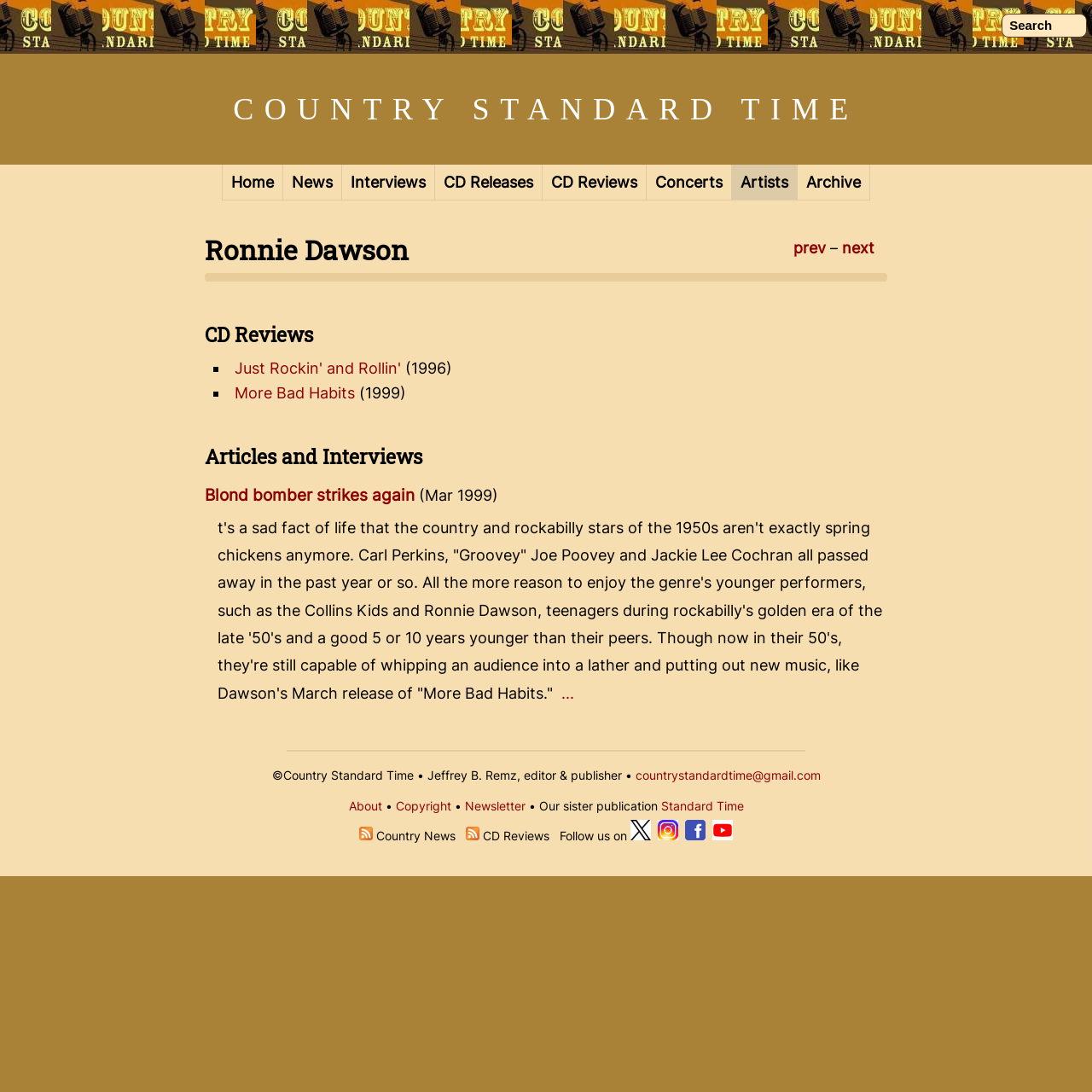Generate a comprehensive caption for the webpage you are viewing.

This webpage is dedicated to Ronnie Dawson, an artist, and features various sections related to his music and career. At the top, there is a search bar and a navigation menu with links to different sections, including Home, News, Interviews, CD Releases, CD Reviews, Concerts, Artists, and Archive. 

Below the navigation menu, there is a heading with the artist's name, "Ronnie Dawson", followed by a horizontal separator. The next section is titled "CD Reviews" and lists two CD reviews, "Just Rockin' and Rollin'" and "More Bad Habits", each with a release year. 

The following section is titled "Articles and Interviews" and features a link to an article titled "Blond bomber strikes again" with a date "Mar 1999". The article's content is a lengthy text discussing Ronnie Dawson's music and career, mentioning his age and the passing of other rockabilly stars. 

Further down, there is a horizontal separator, followed by a section with copyright information, links to About, Copyright, and Newsletter, as well as a mention of a sister publication, Standard Time. 

At the bottom of the page, there are links to subscribe to Country Music News and Country Music CD Reviews, each accompanied by an image. Additionally, there are links to follow the publication on Twitter, Instagram, Facebook, and YouTube, each with an associated image.